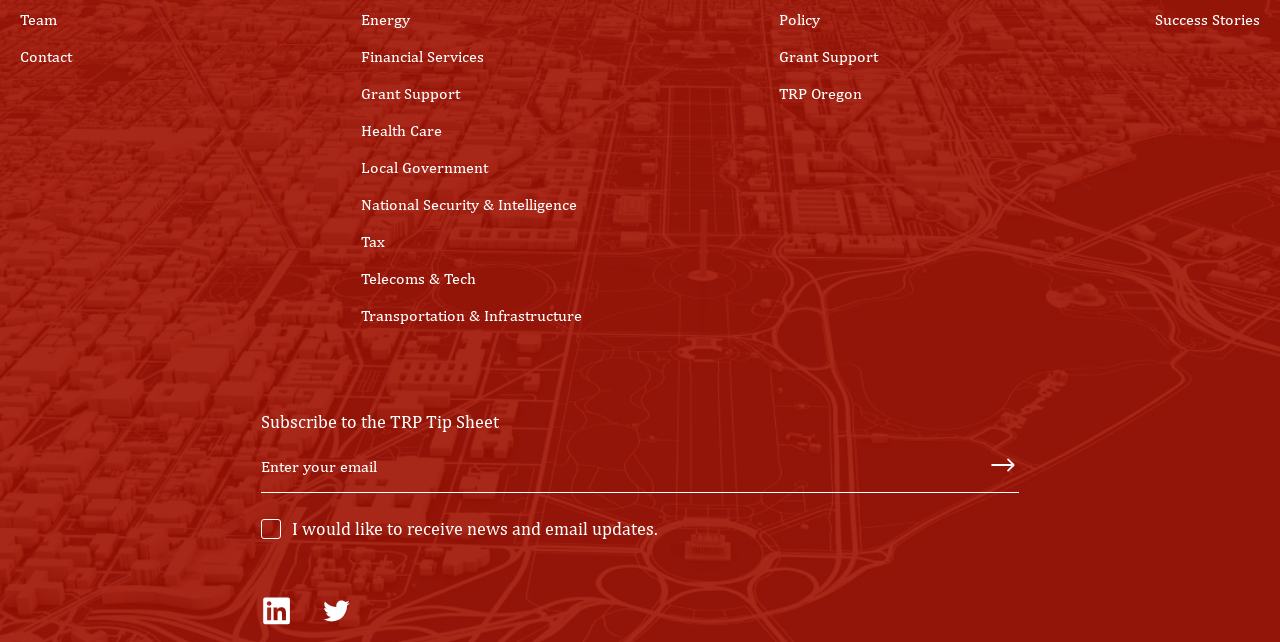What is the purpose of the form on the webpage?
Please provide a single word or phrase based on the screenshot.

Contact form